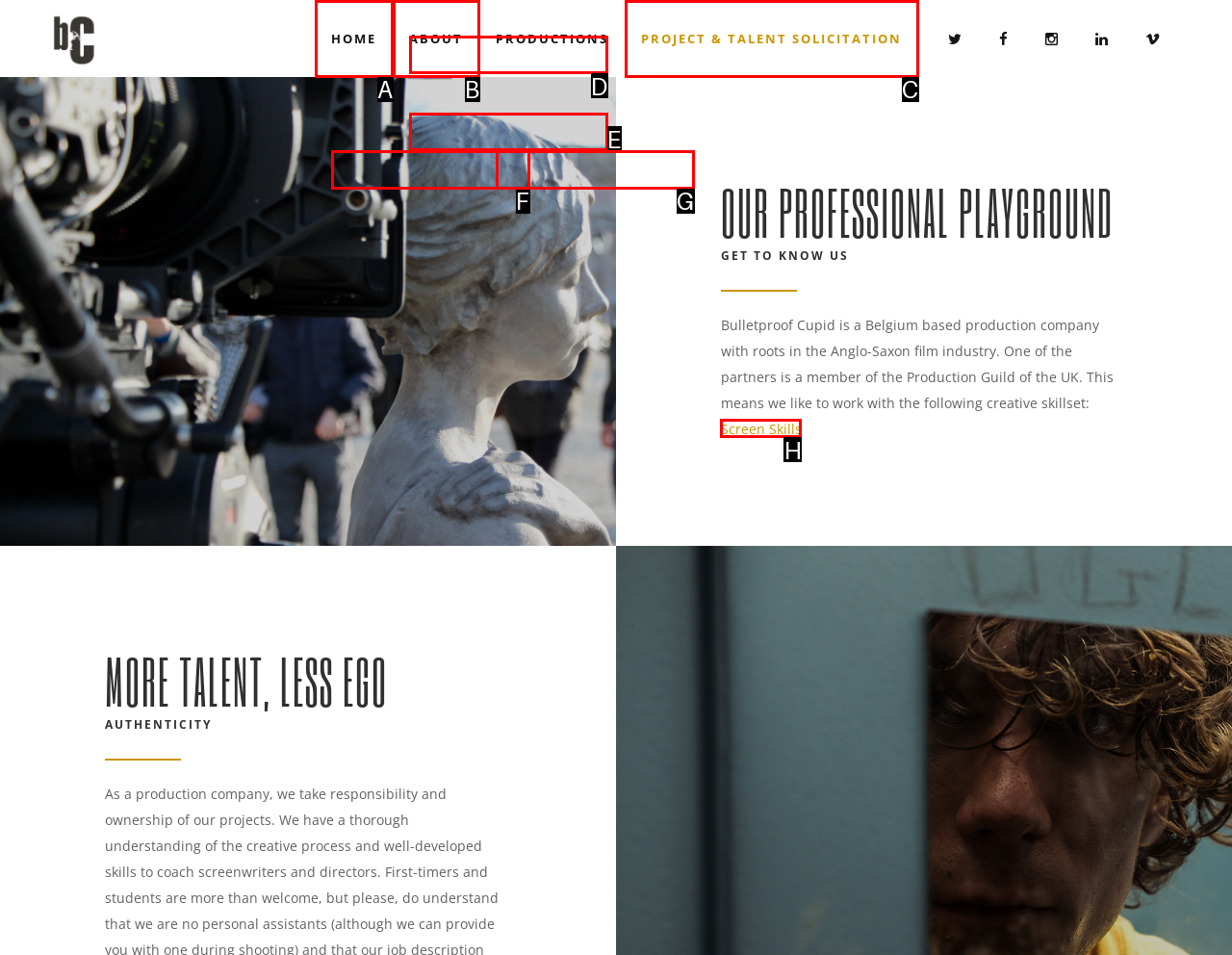Given the description: Project & Talent Solicitation, identify the corresponding option. Answer with the letter of the appropriate option directly.

C